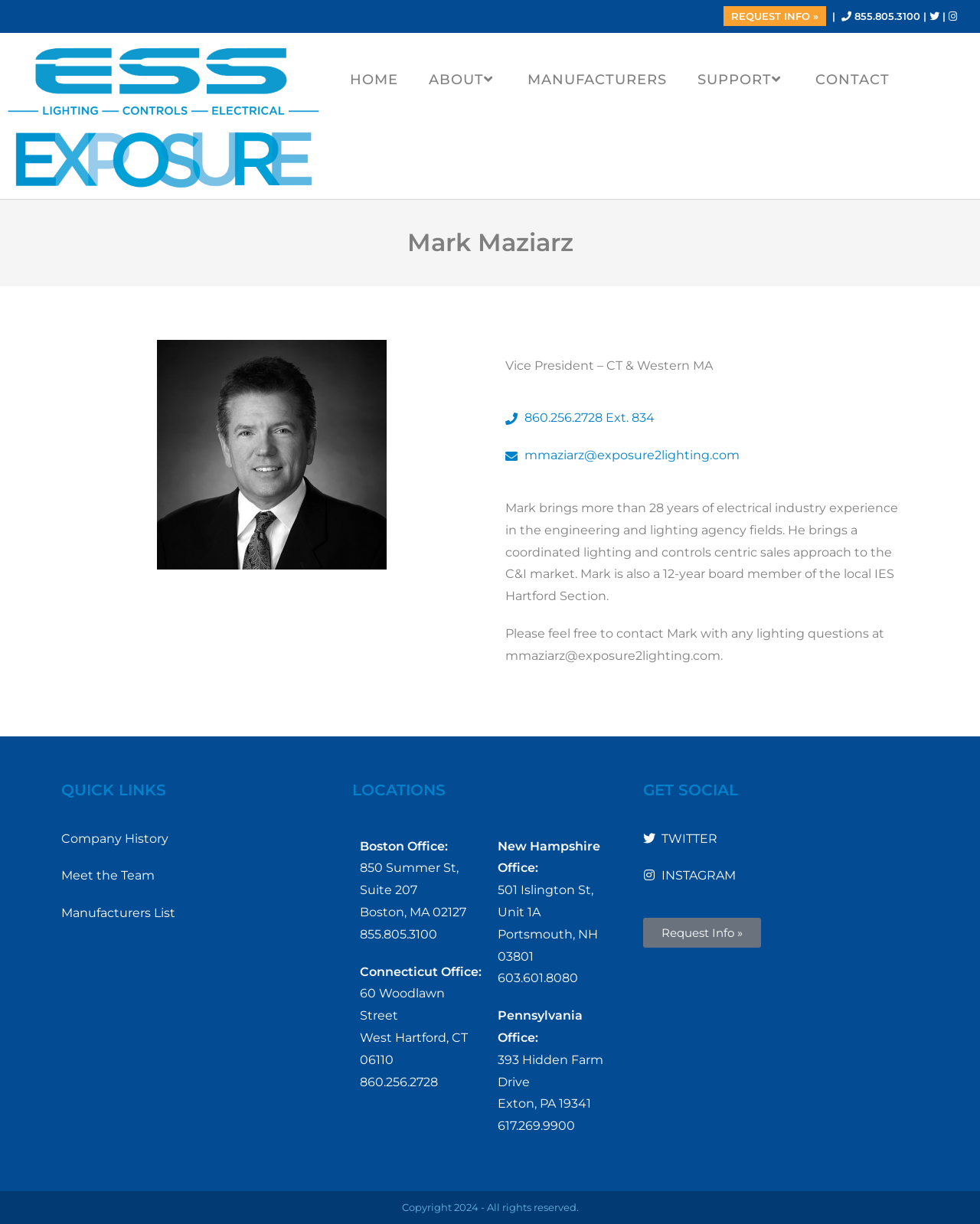What is the email address of Mark Maziarz?
Based on the image, answer the question in a detailed manner.

Mark Maziarz's email address is mentioned in the article section as 'mmaziarz@exposure2lighting.com'.